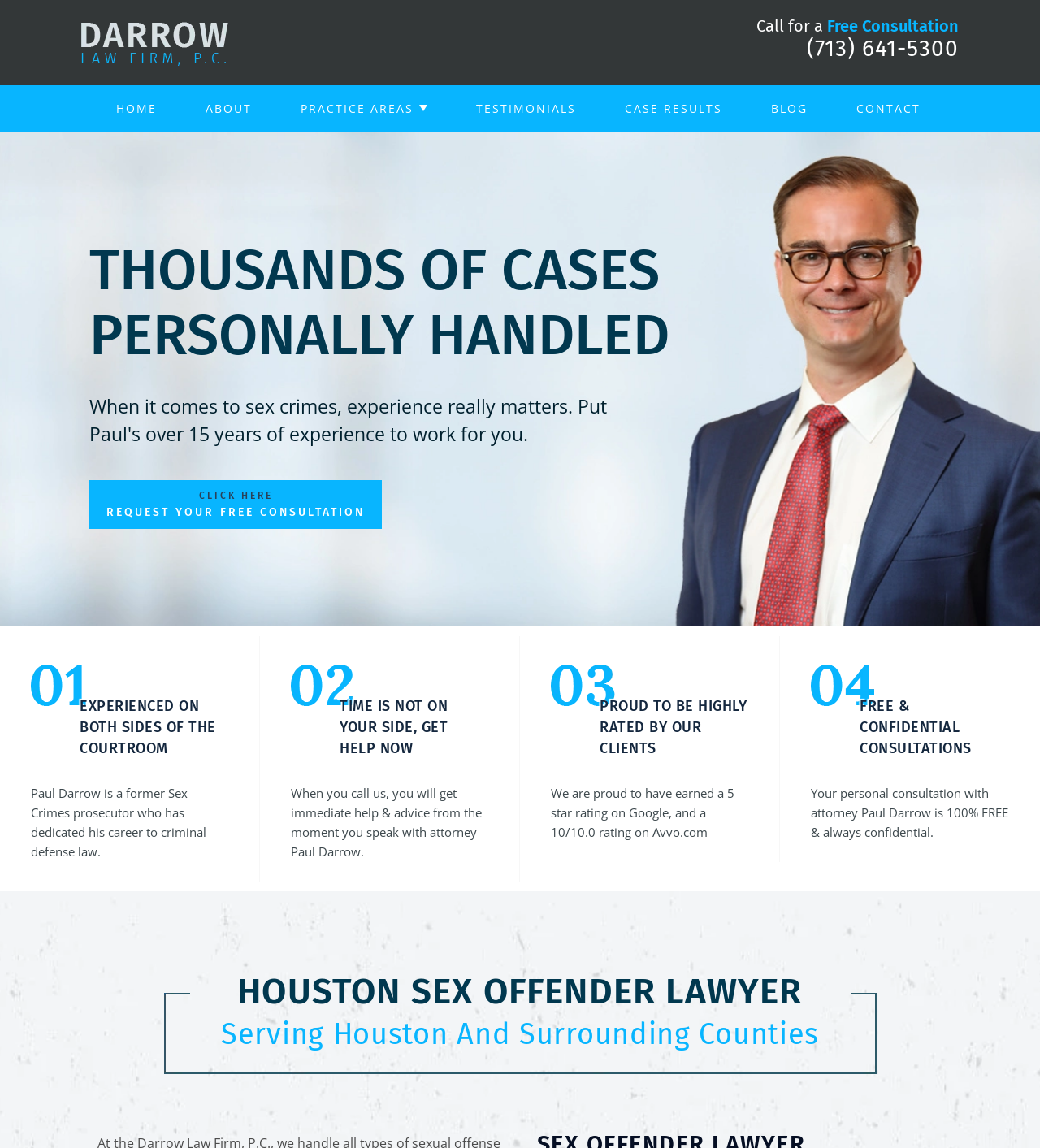Please mark the bounding box coordinates of the area that should be clicked to carry out the instruction: "Click the 'CONTACT' link".

[0.8, 0.074, 0.909, 0.115]